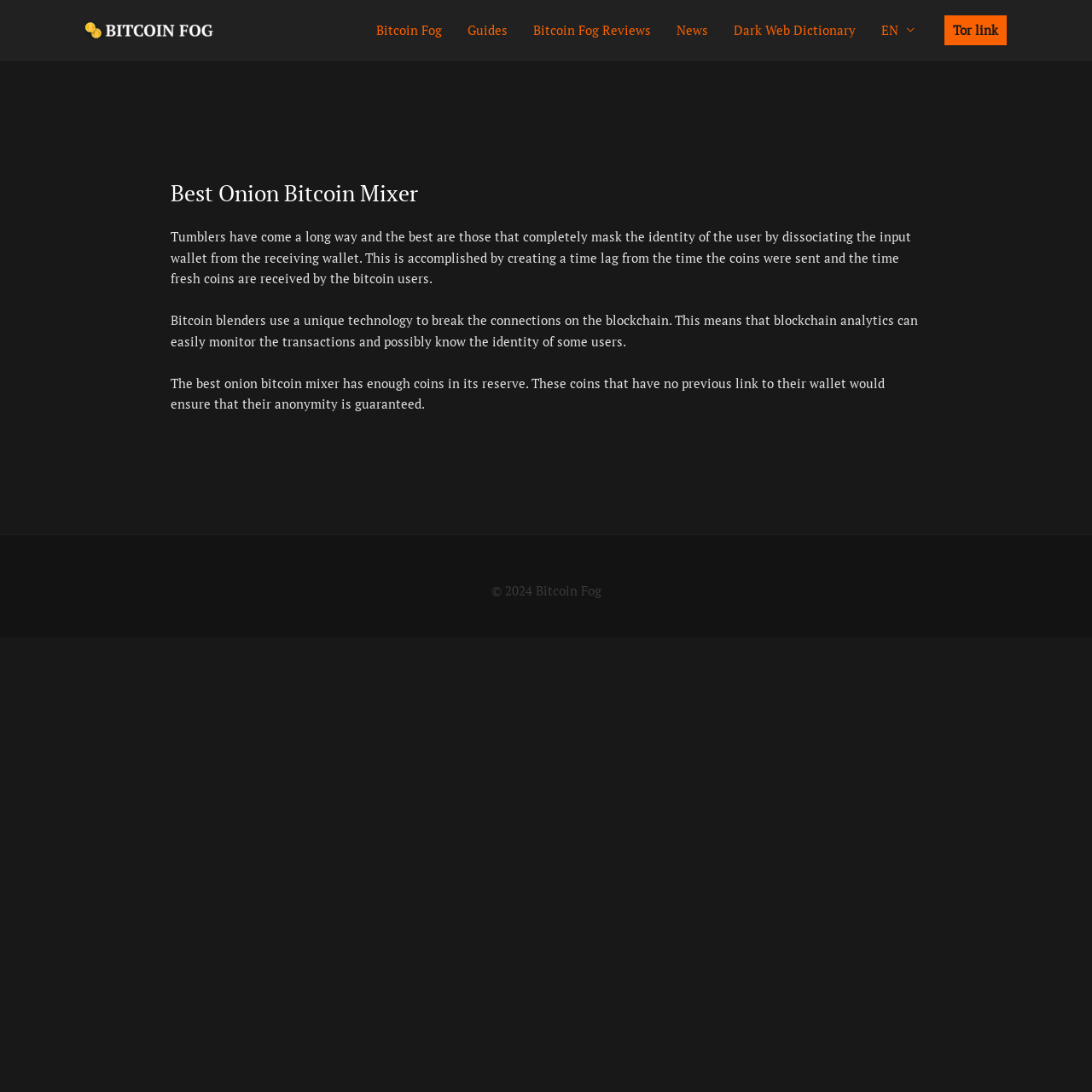What is the copyright year of the website?
Can you provide a detailed and comprehensive answer to the question?

The copyright year can be found at the bottom of the webpage, where the text '© 2024 Bitcoin Fog' is displayed.